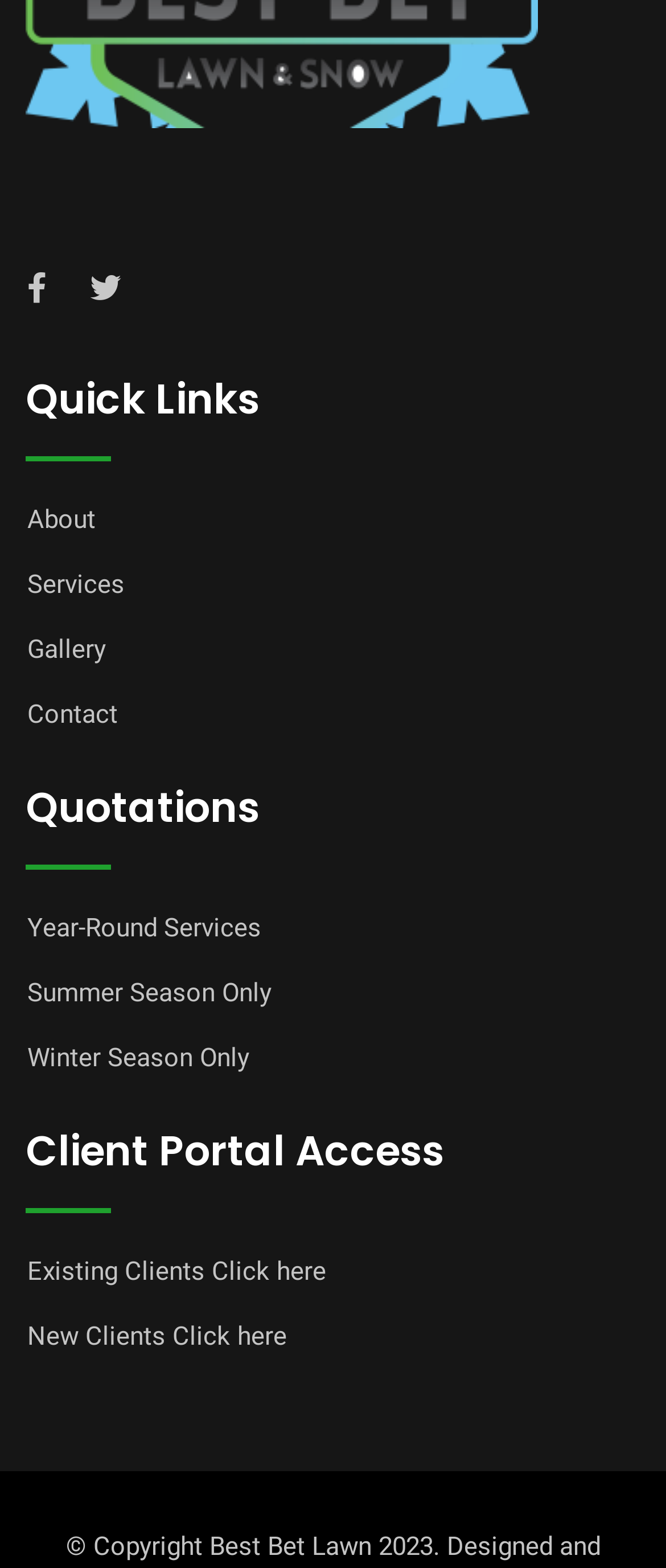Specify the bounding box coordinates of the area that needs to be clicked to achieve the following instruction: "Click on Existing Clients link".

[0.041, 0.801, 0.49, 0.821]